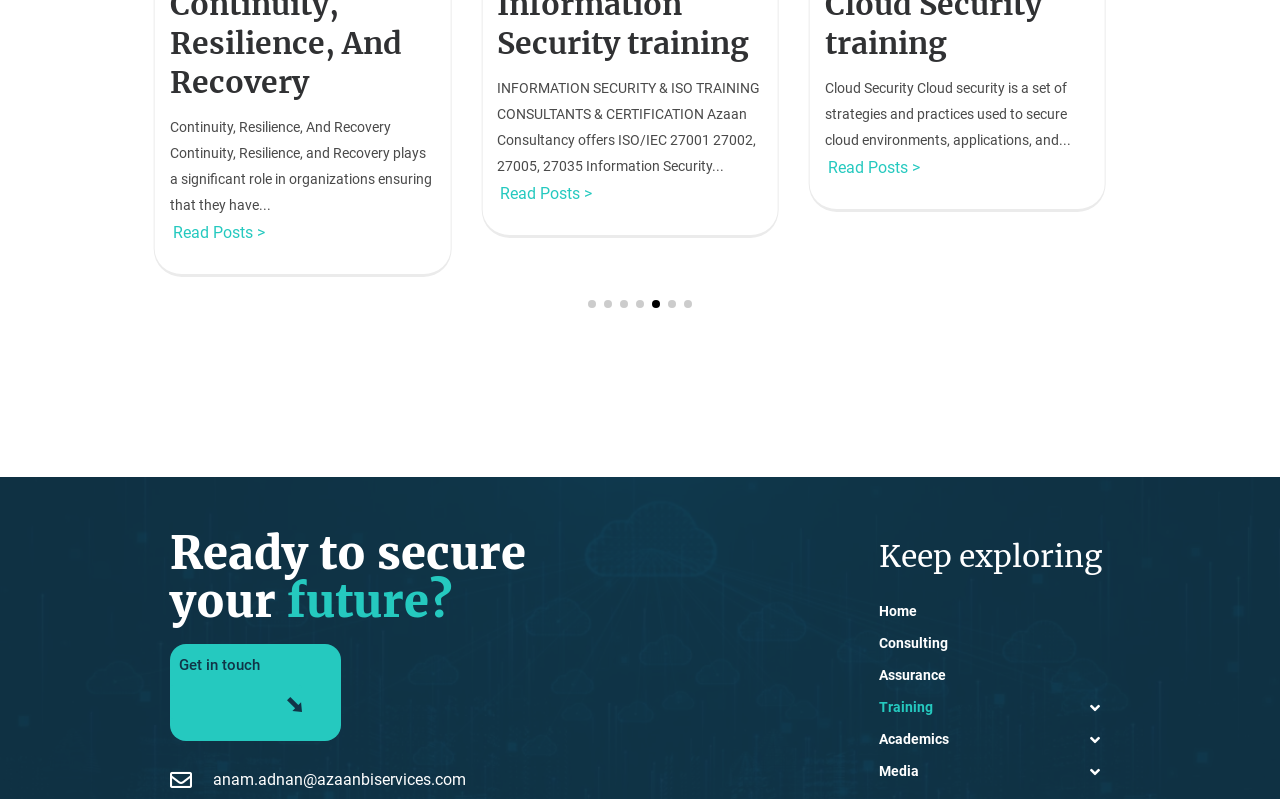What is the text on the button below 'Ready to secure your future?'?
Could you please answer the question thoroughly and with as much detail as possible?

The button below the heading 'Ready to secure your future?' has the text 'Get in touch'.